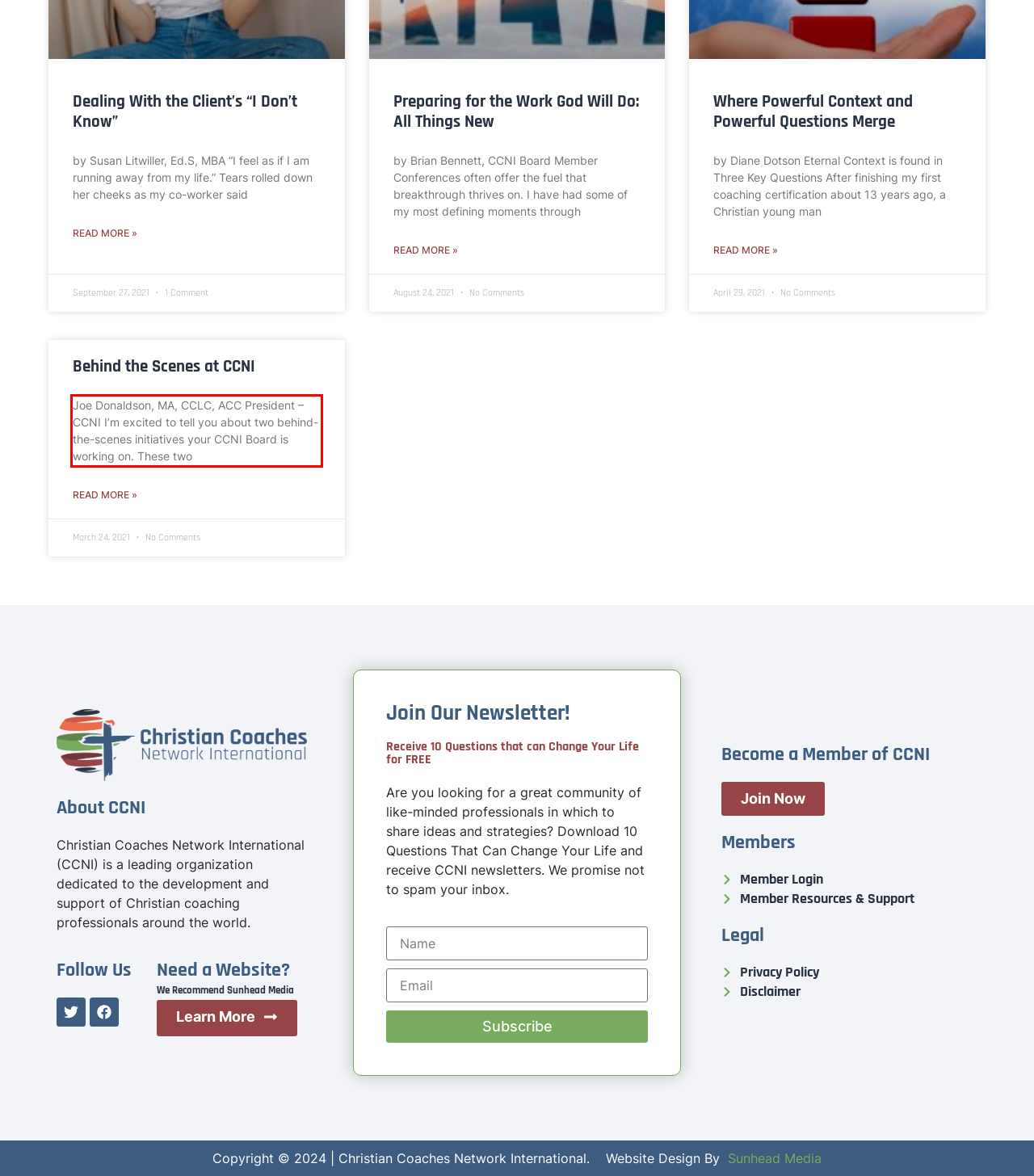Using the provided webpage screenshot, recognize the text content in the area marked by the red bounding box.

Joe Donaldson, MA, CCLC, ACC President – CCNI I’m excited to tell you about two behind-the-scenes initiatives your CCNI Board is working on. These two